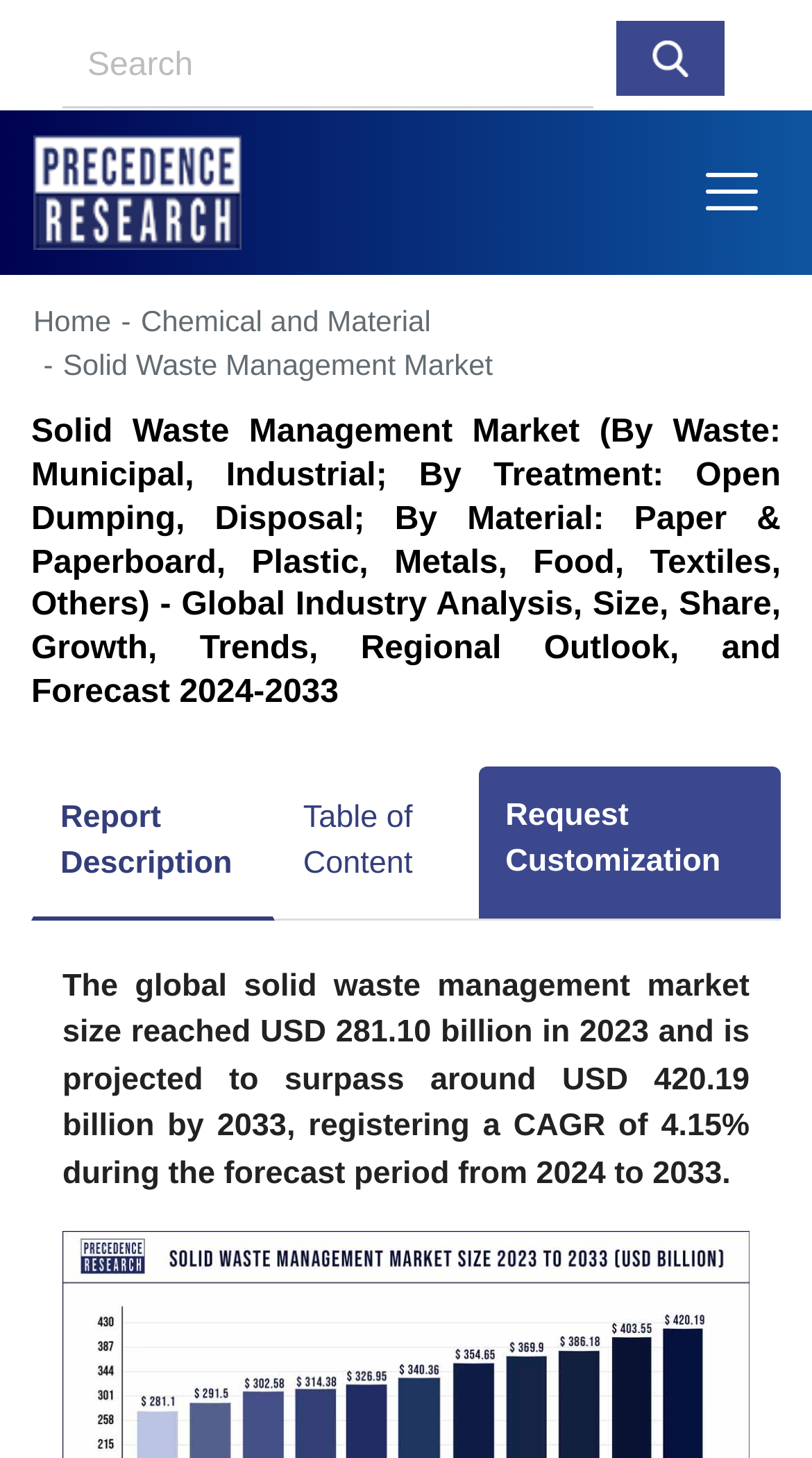From the image, can you give a detailed response to the question below:
What is the CAGR of the solid waste management market?

The webpage states that the solid waste management market is projected to register a CAGR of 4.15% during the forecast period from 2024 to 2033, as mentioned in the StaticText element with bounding box coordinates [0.077, 0.664, 0.923, 0.817].